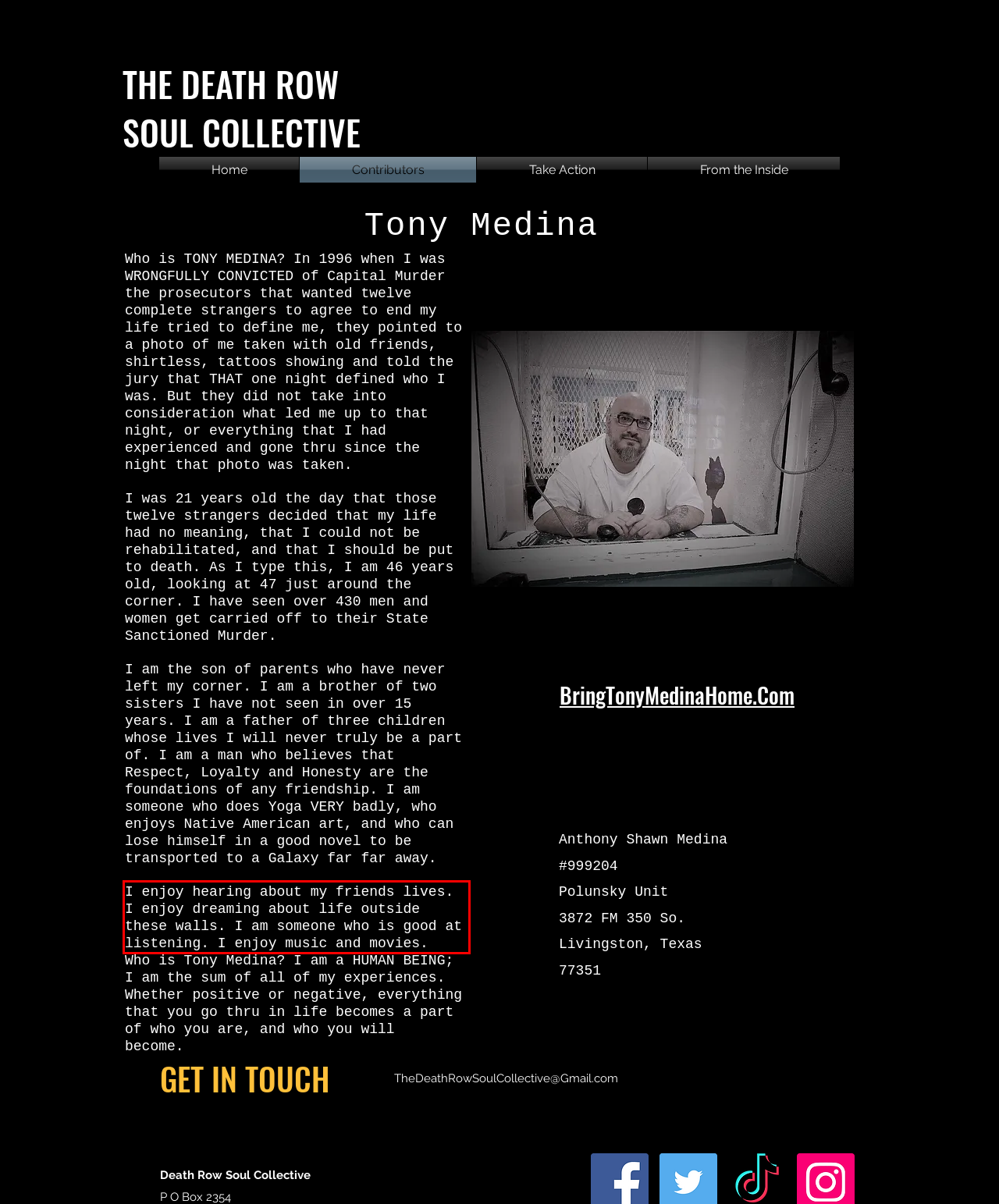Review the screenshot of the webpage and recognize the text inside the red rectangle bounding box. Provide the extracted text content.

I enjoy hearing about my friends lives. I enjoy dreaming about life outside these walls. I am someone who is good at listening. I enjoy music and movies.